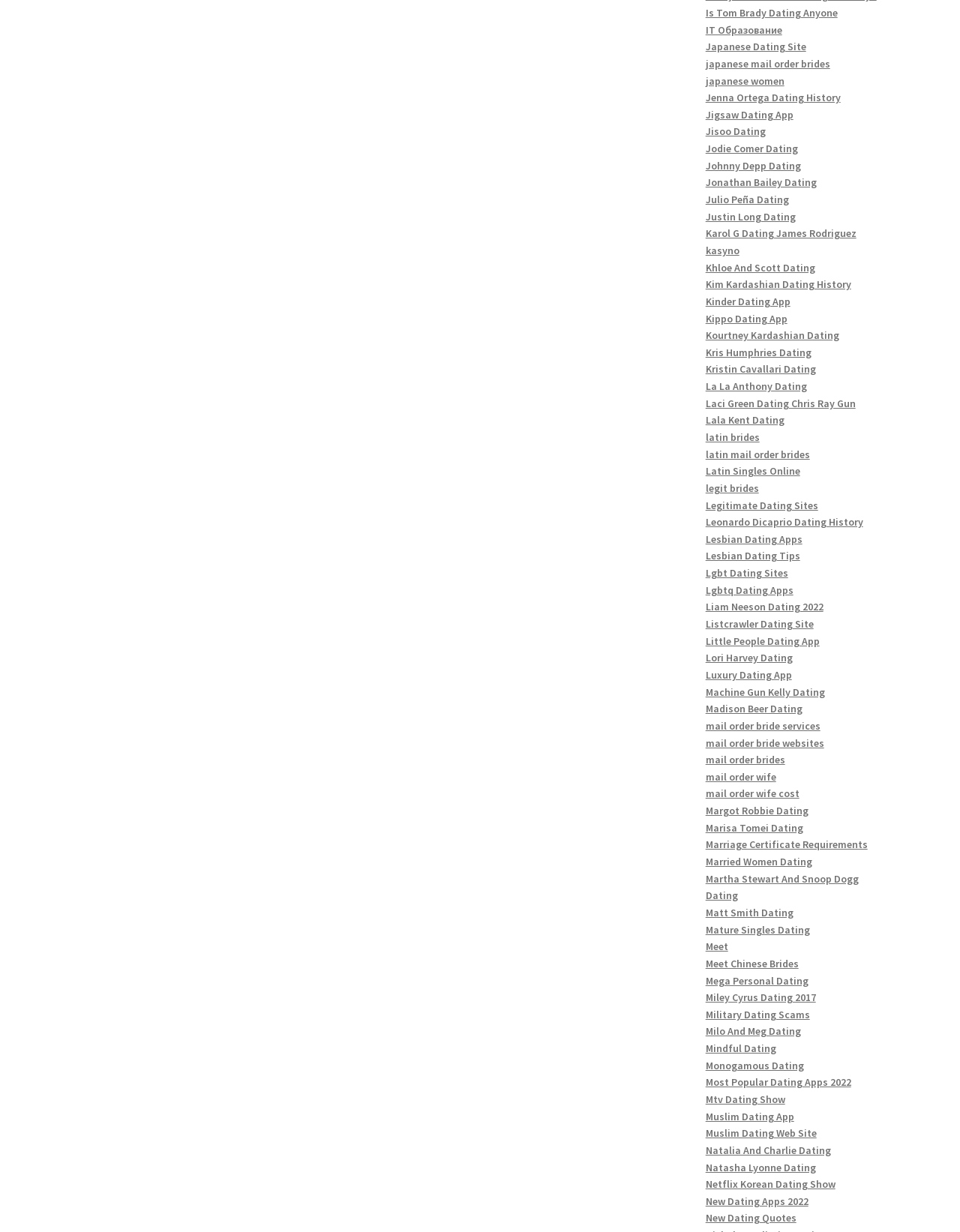Identify the bounding box coordinates for the element you need to click to achieve the following task: "Click on 'Is Tom Brady Dating Anyone'". The coordinates must be four float values ranging from 0 to 1, formatted as [left, top, right, bottom].

[0.735, 0.005, 0.872, 0.016]